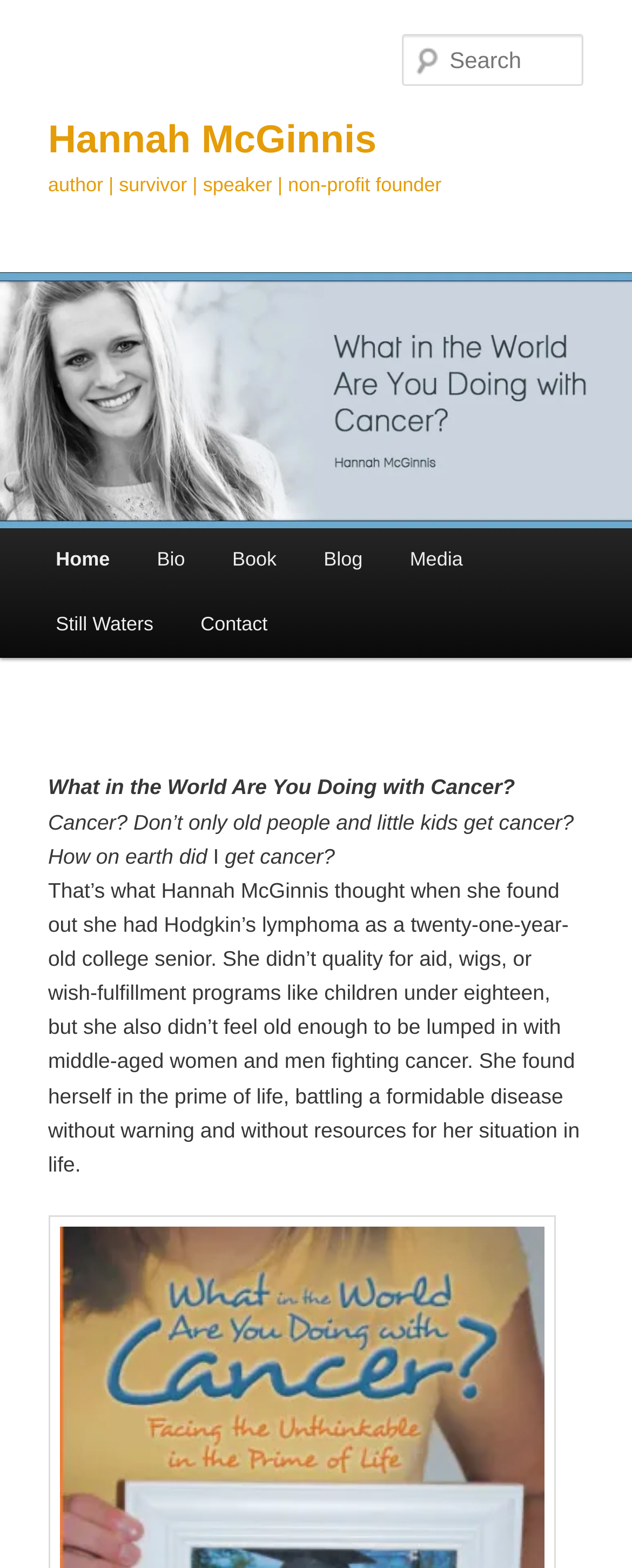Use a single word or phrase to respond to the question:
What is the title of the book?

What in the World Are You Doing with Cancer?